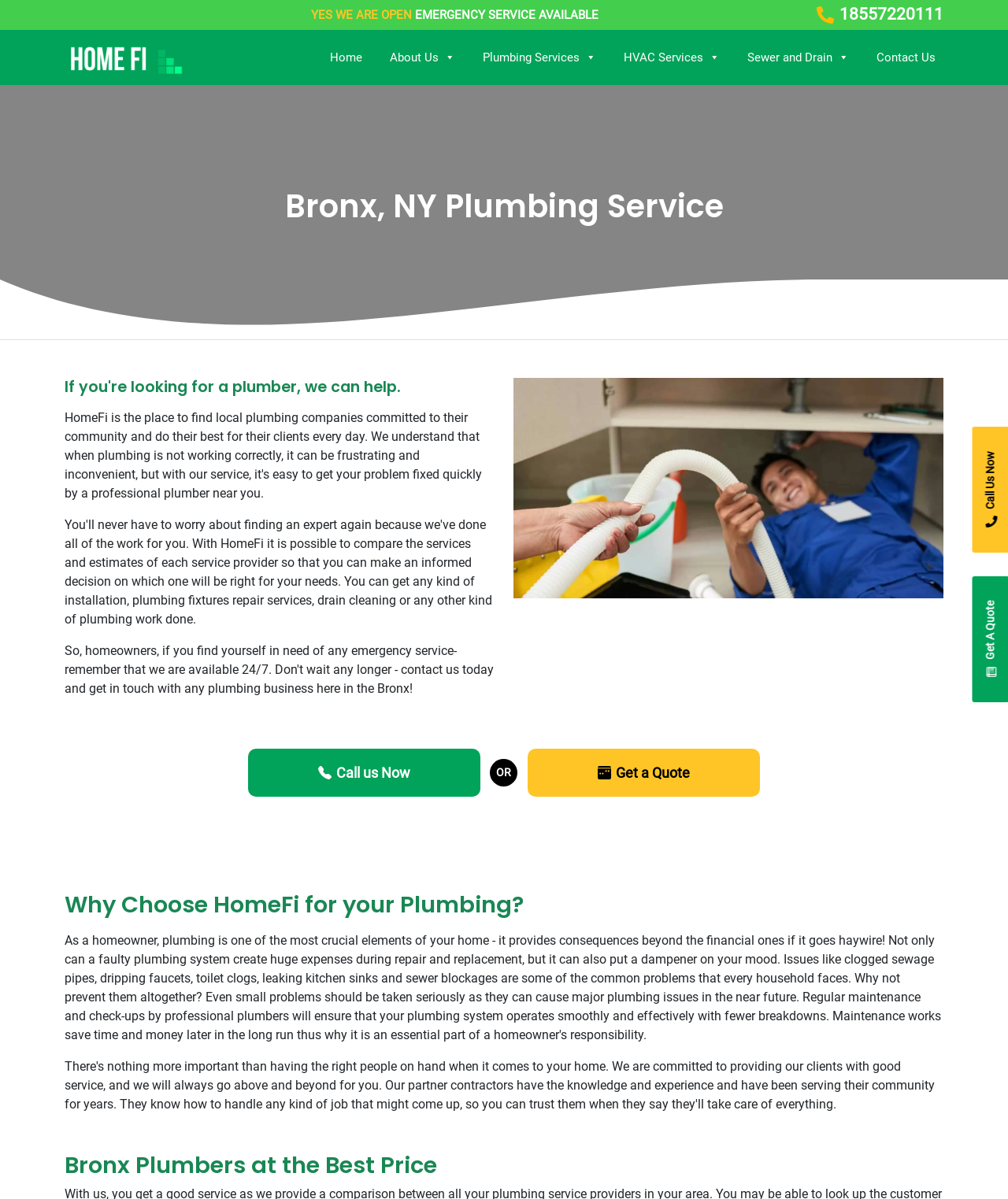Identify the bounding box coordinates for the element you need to click to achieve the following task: "Click the HomeFi logo". The coordinates must be four float values ranging from 0 to 1, formatted as [left, top, right, bottom].

[0.064, 0.041, 0.183, 0.053]